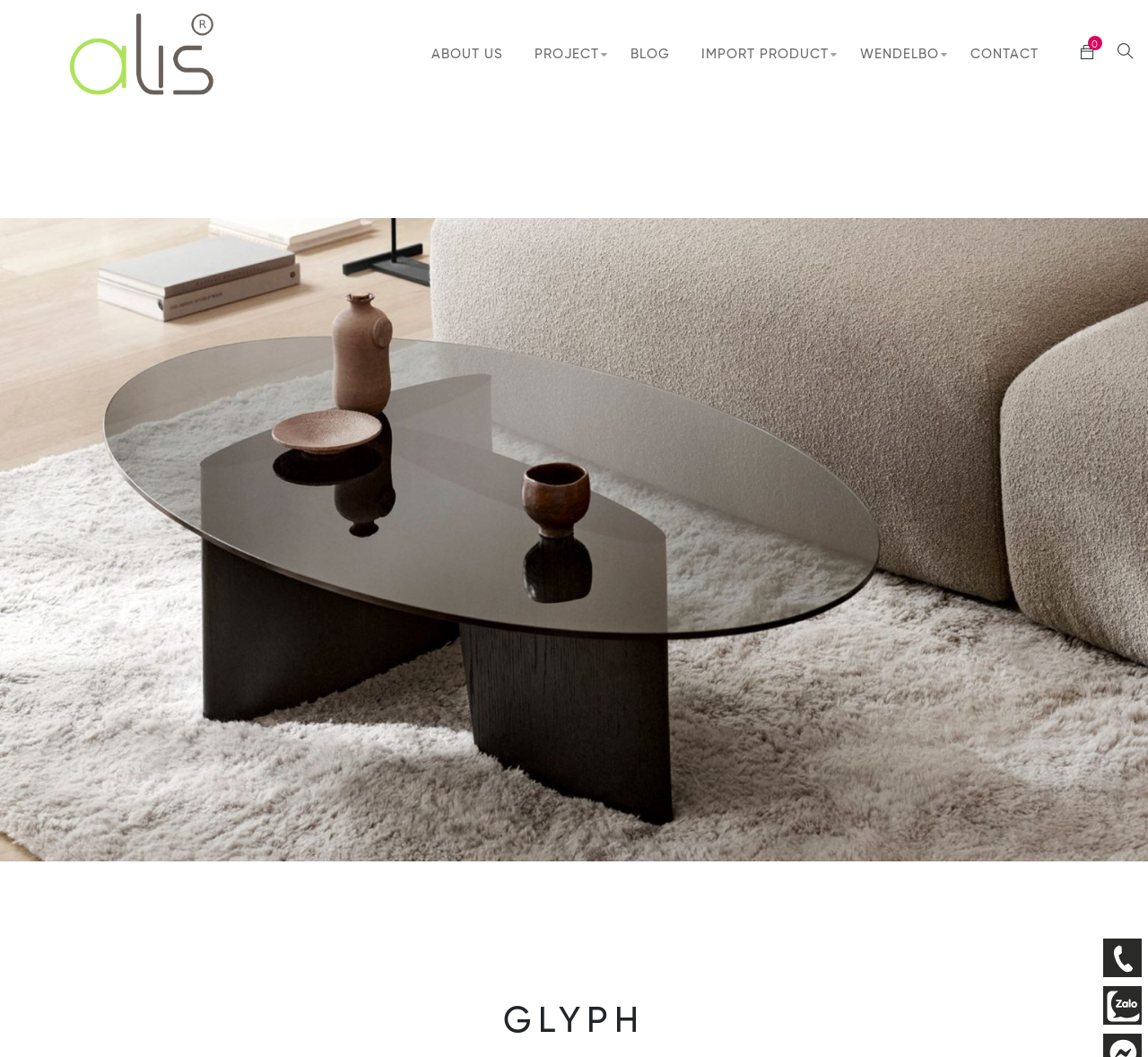Create a detailed narrative describing the layout and content of the webpage.

The webpage is titled "Glyph - Alisarch" and features a prominent image at the top left corner, accompanied by a link with the text "Alisarch". 

Below the image, there is a navigation menu consisting of six links: "ABOUT US", "PROJECT", "BLOG", "IMPORT PRODUCT", "WENDELBO", and "CONTACT", arranged horizontally from left to right. 

At the bottom of the page, there is a large heading "GLYPH" that spans almost the entire width of the page. 

In the bottom right corner, there are two phone number links: "+84909460418" and "0909460418". 

Additionally, there is a small icon link at the top right corner, represented by the Unicode character "\ue610".